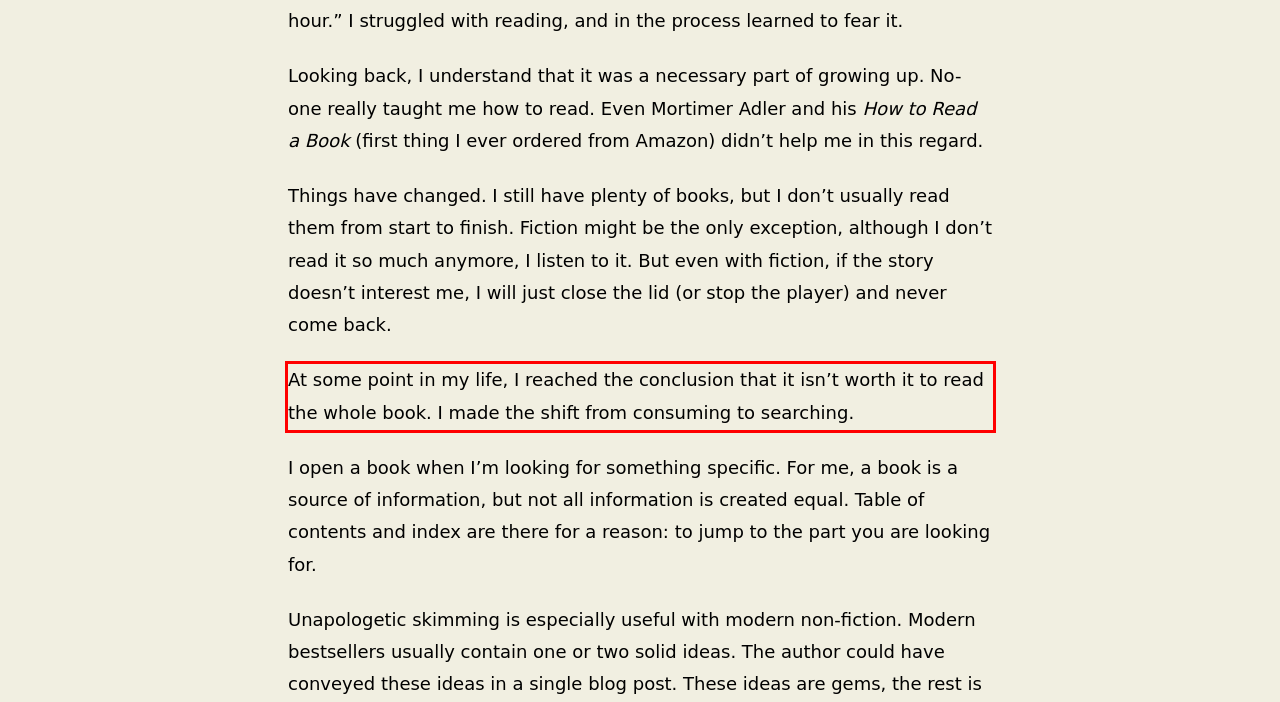Please examine the webpage screenshot and extract the text within the red bounding box using OCR.

At some point in my life, I reached the conclusion that it isn’t worth it to read the whole book. I made the shift from consuming to searching.